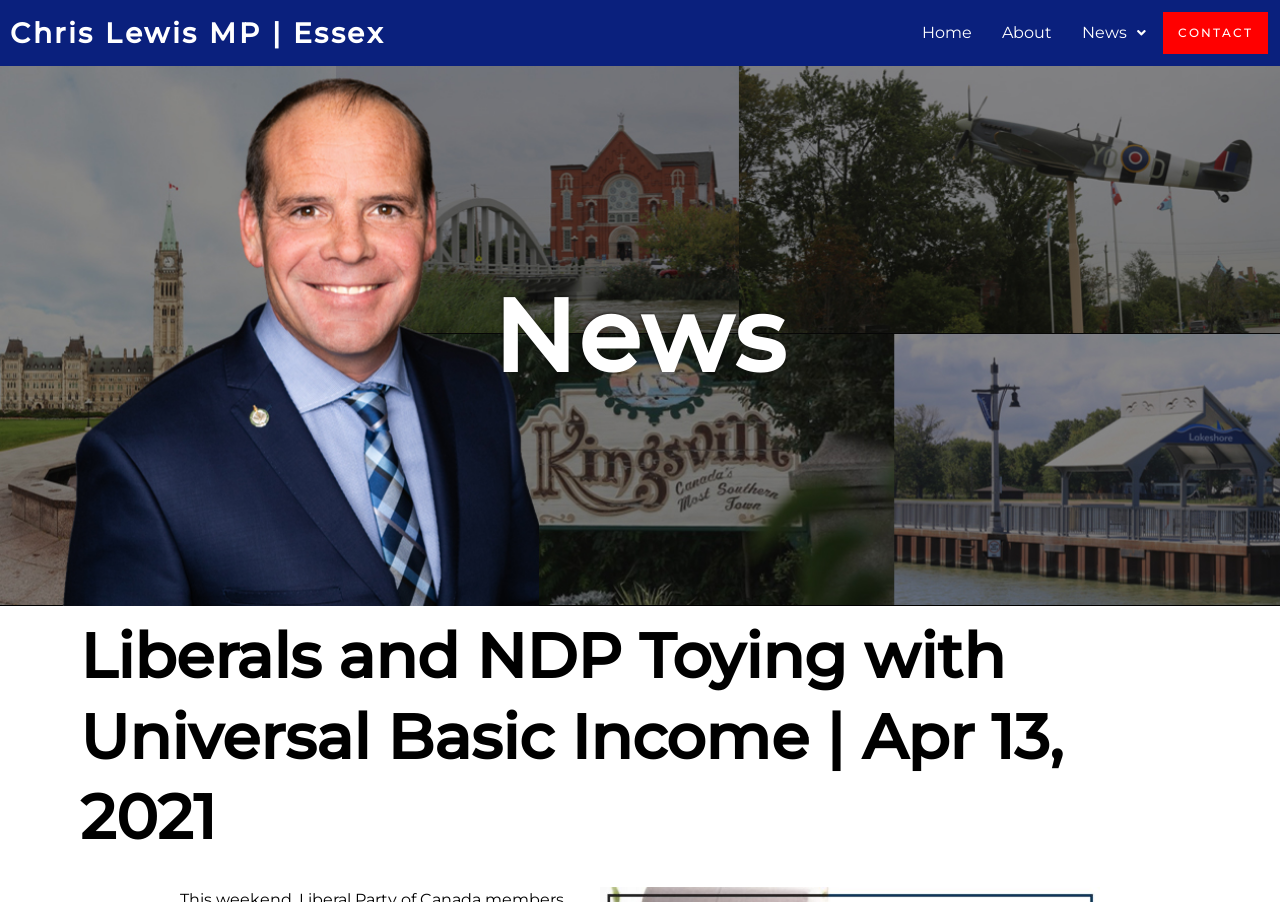What is the category of the news article?
Carefully analyze the image and provide a detailed answer to the question.

I found the answer by looking at the heading element with the text 'News' which is located above the news article title.